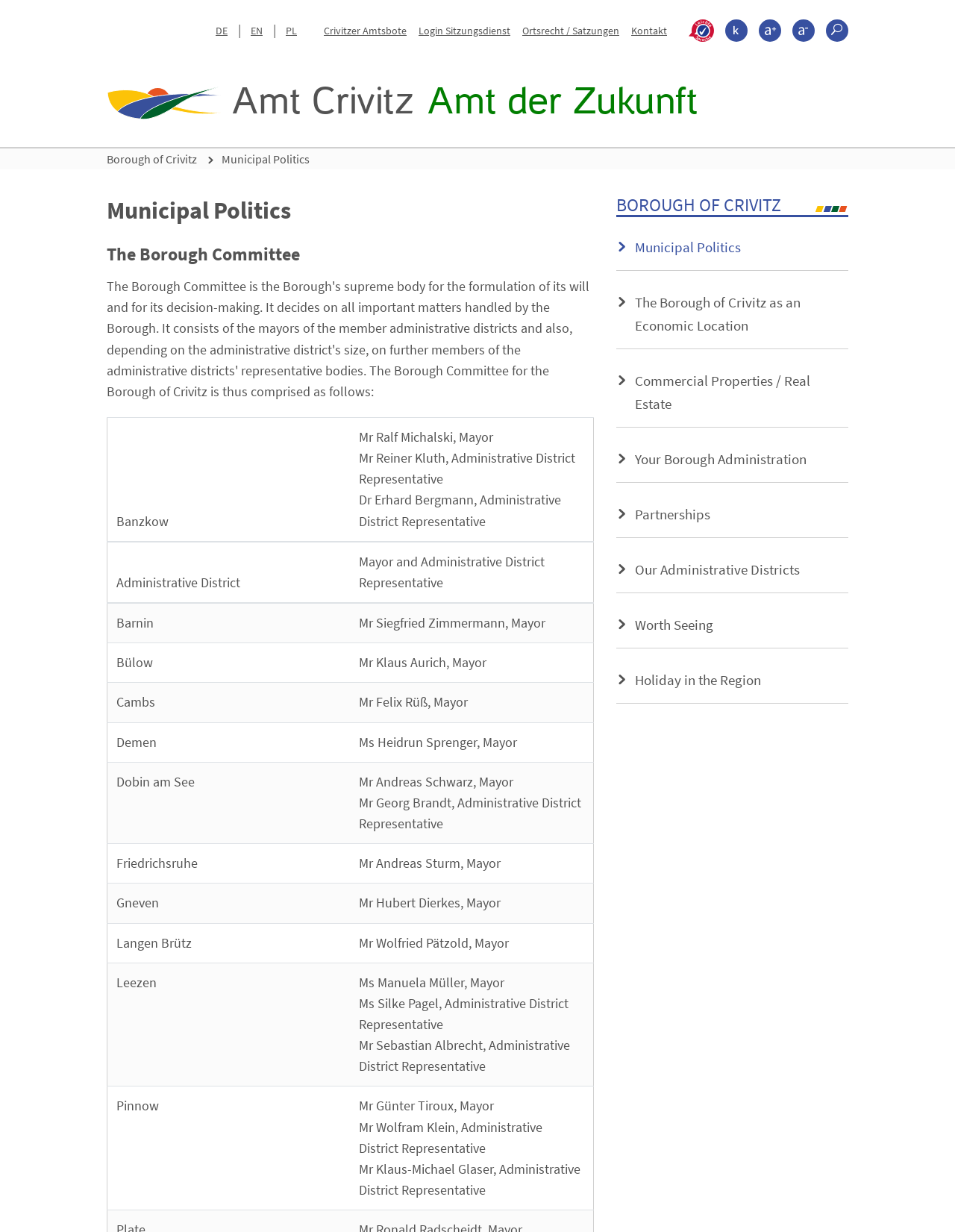Based on the element description, predict the bounding box coordinates (top-left x, top-left y, bottom-right x, bottom-right y) for the UI element in the screenshot: Schrift kleiner

[0.83, 0.016, 0.853, 0.034]